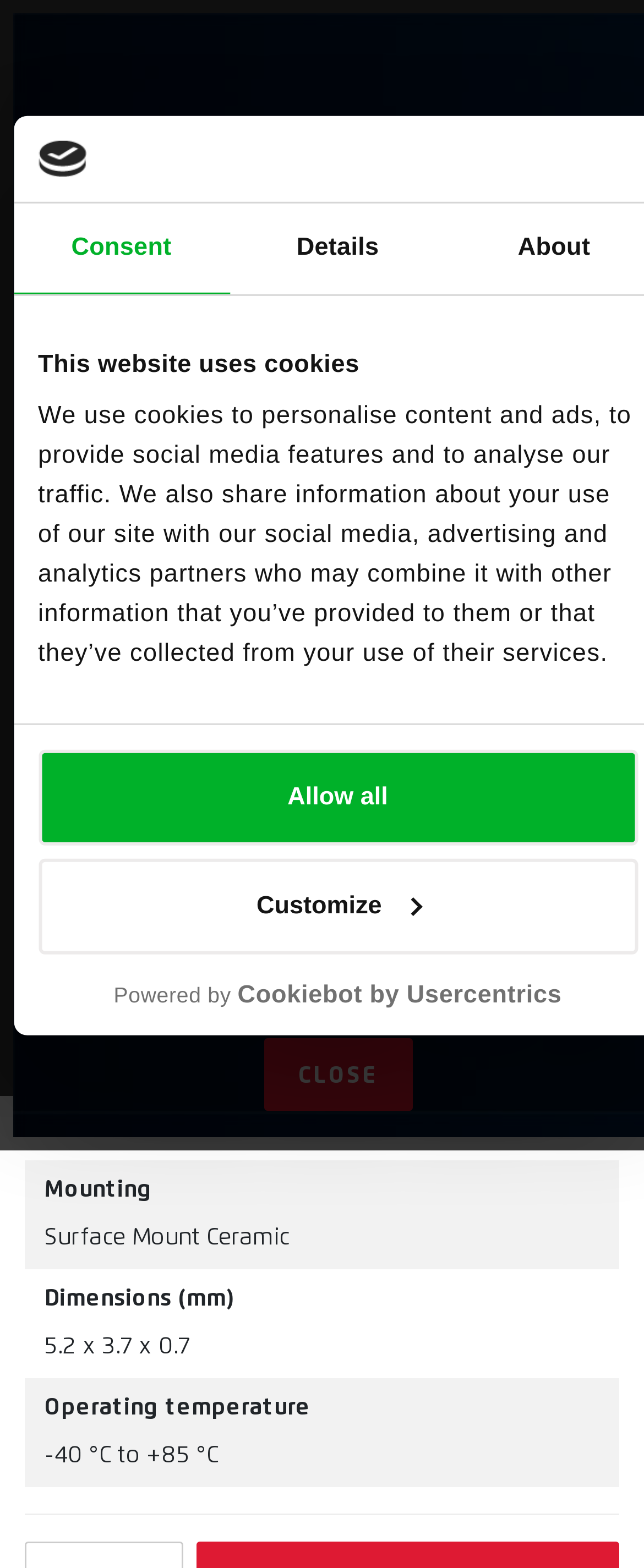Please determine the bounding box coordinates of the element's region to click for the following instruction: "Click the 'Customize' button".

[0.059, 0.548, 0.99, 0.609]